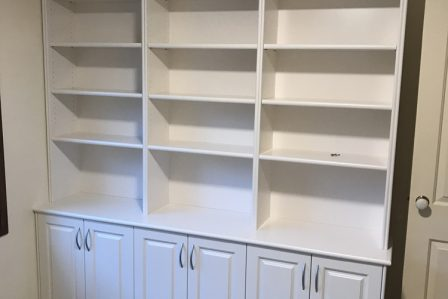Explain the image in a detailed and thorough manner.

This image showcases a beautifully crafted white storage unit, designed with both functionality and style in mind. The unit features multiple open shelves, ideal for displaying books, decorative items, or personal collections, providing an organized and aesthetically pleasing arrangement. Below the shelves, there are several cabinets with sleek handles, offering ample concealed storage for various items, ensuring a clutter-free environment. This custom joinery piece exemplifies the quality craftsmanship of Sulway Joinery, known for their expertise in creating tailored furniture solutions that enhance any space, from living rooms to home offices. With an emphasis on practicality and elegance, this unit highlights the brand's commitment to delivering innovative and personalized furniture designs.